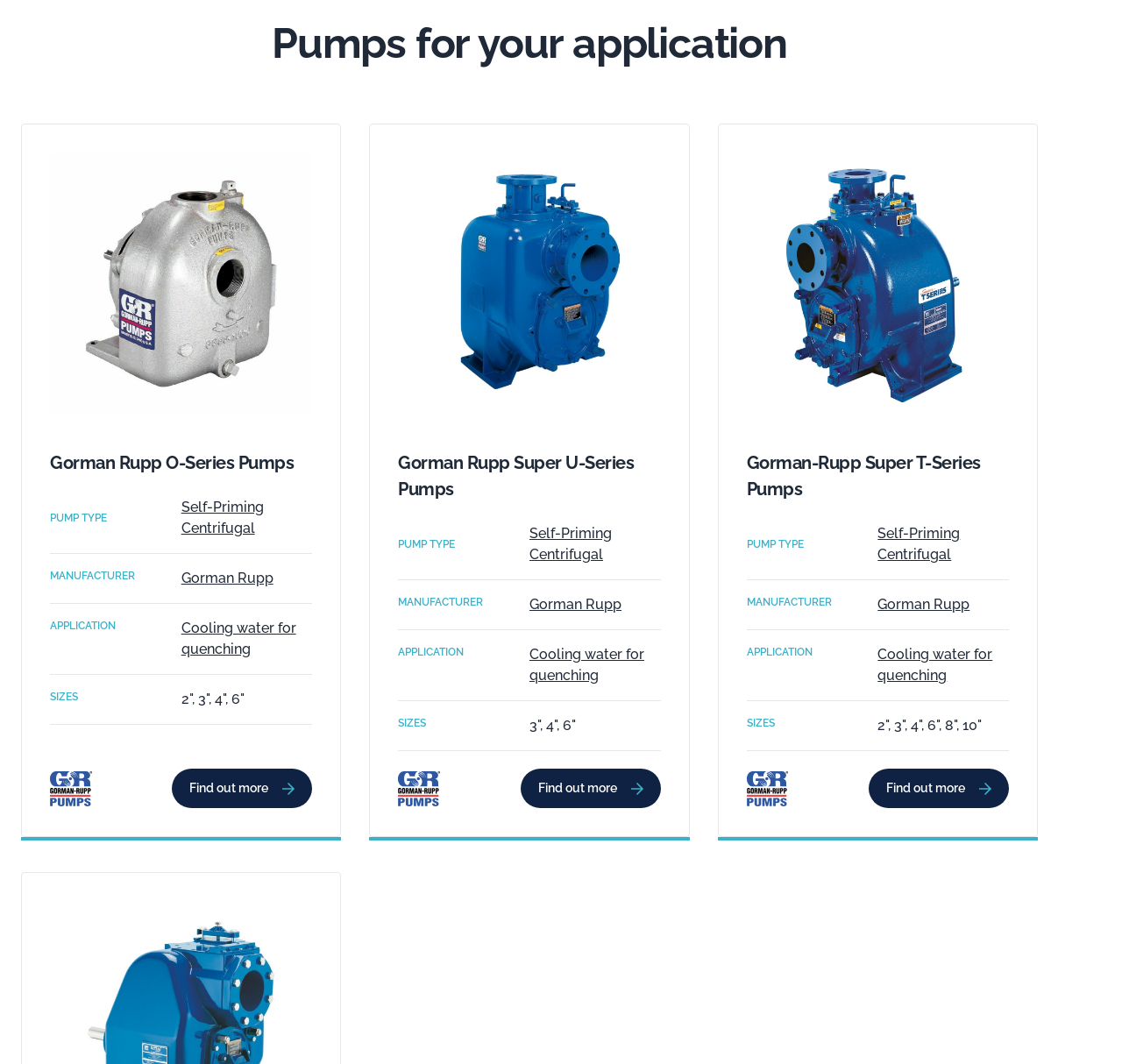Locate the bounding box coordinates of the area that needs to be clicked to fulfill the following instruction: "View details of Self-Priming Centrifugal". The coordinates should be in the format of four float numbers between 0 and 1, namely [left, top, right, bottom].

[0.161, 0.469, 0.235, 0.504]